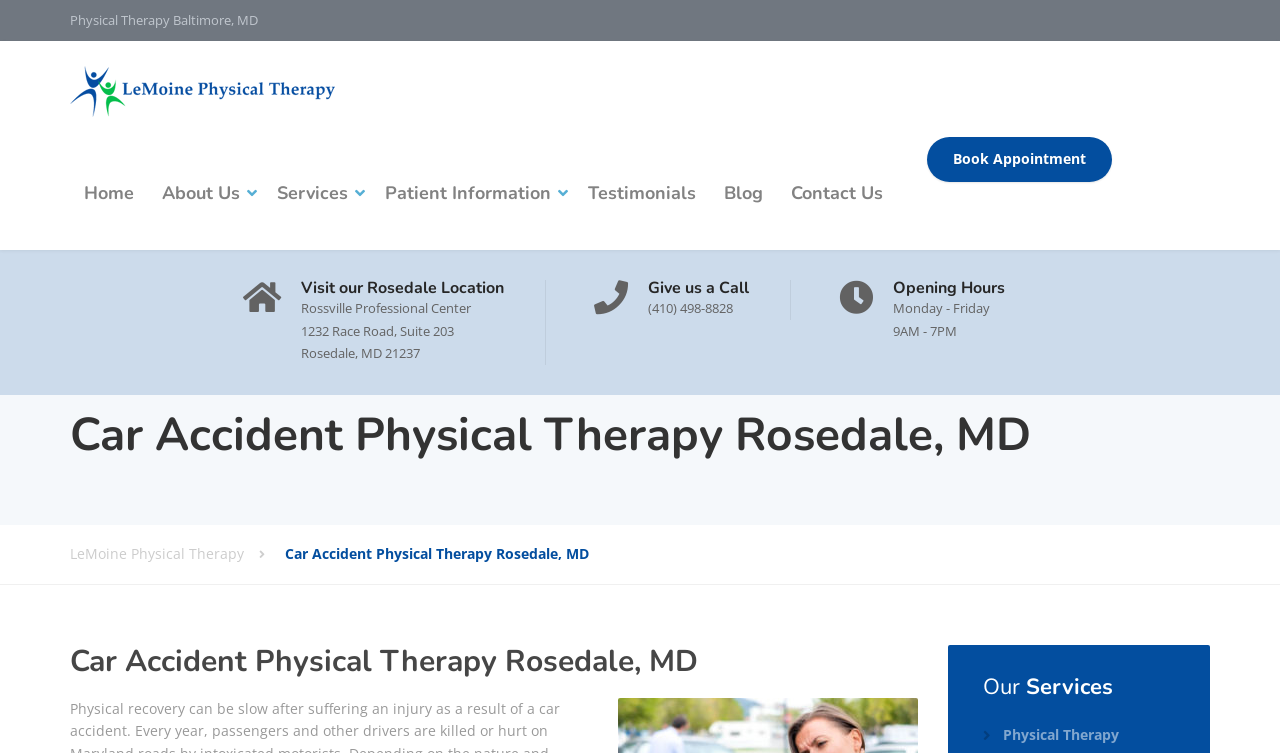Find the bounding box coordinates for the area that should be clicked to accomplish the instruction: "Go to Contact Us".

[0.607, 0.182, 0.701, 0.332]